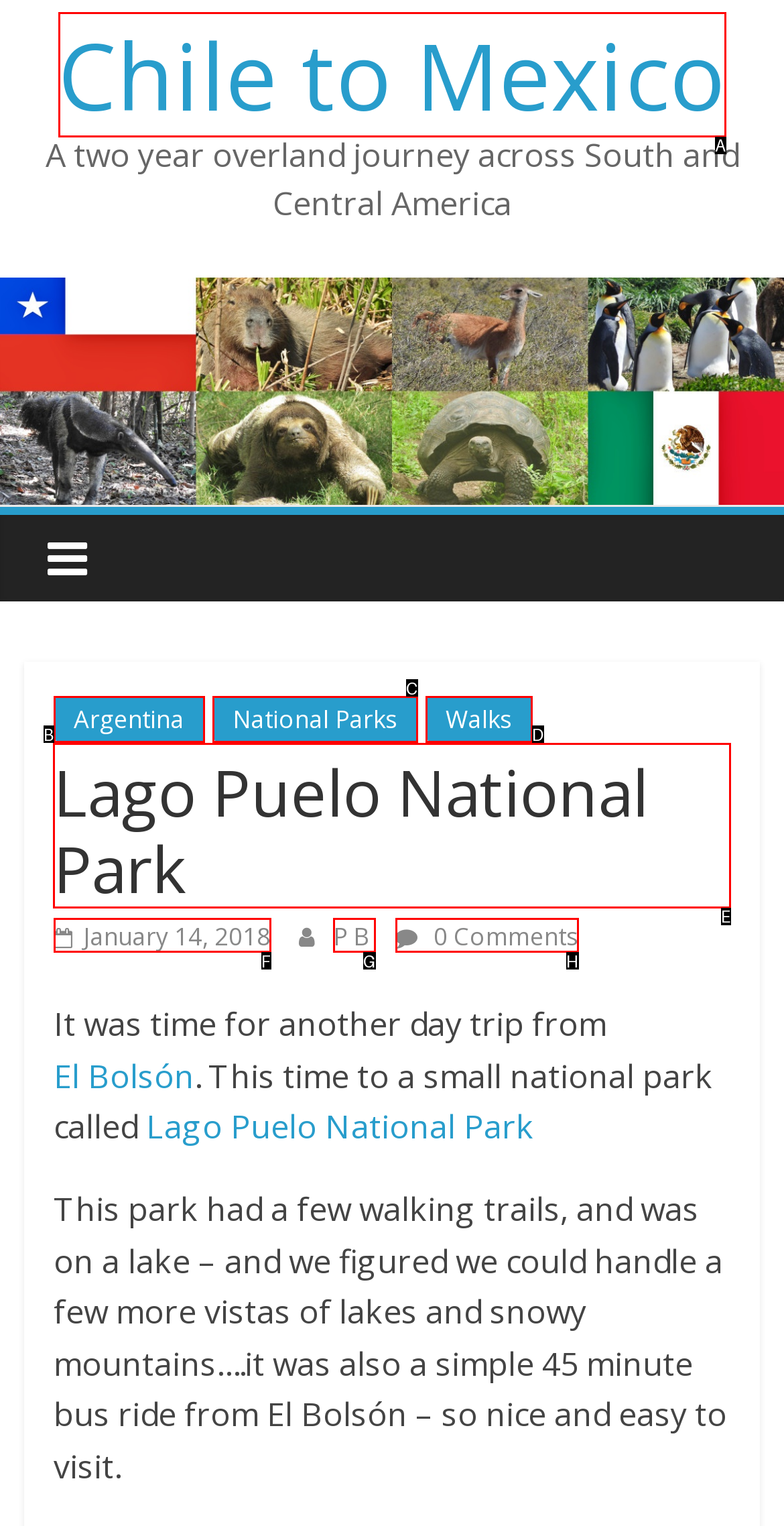Select the letter associated with the UI element you need to click to perform the following action: Read about Lago Puelo National Park
Reply with the correct letter from the options provided.

E